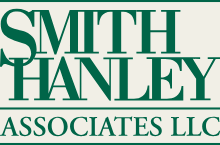Examine the image carefully and respond to the question with a detailed answer: 
What is emphasized in the logo's design?

According to the caption, the logo's design emphasizes the firm's name 'Smith Hanley' in bold letters, which suggests that the firm's name is the primary focus of the logo.